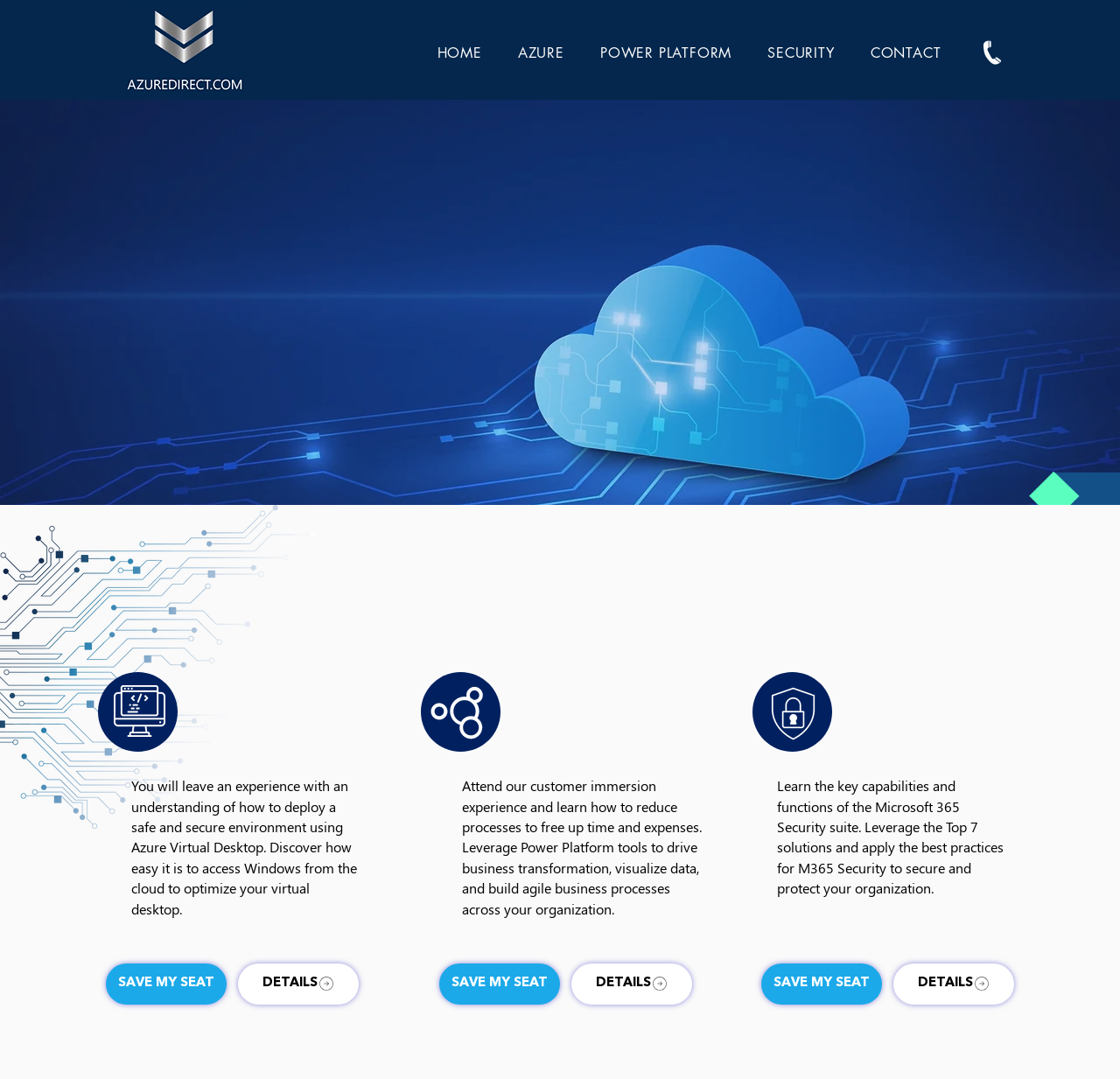Pinpoint the bounding box coordinates of the area that should be clicked to complete the following instruction: "Try the solutions calculator". The coordinates must be given as four float numbers between 0 and 1, i.e., [left, top, right, bottom].

[0.117, 0.343, 0.444, 0.381]